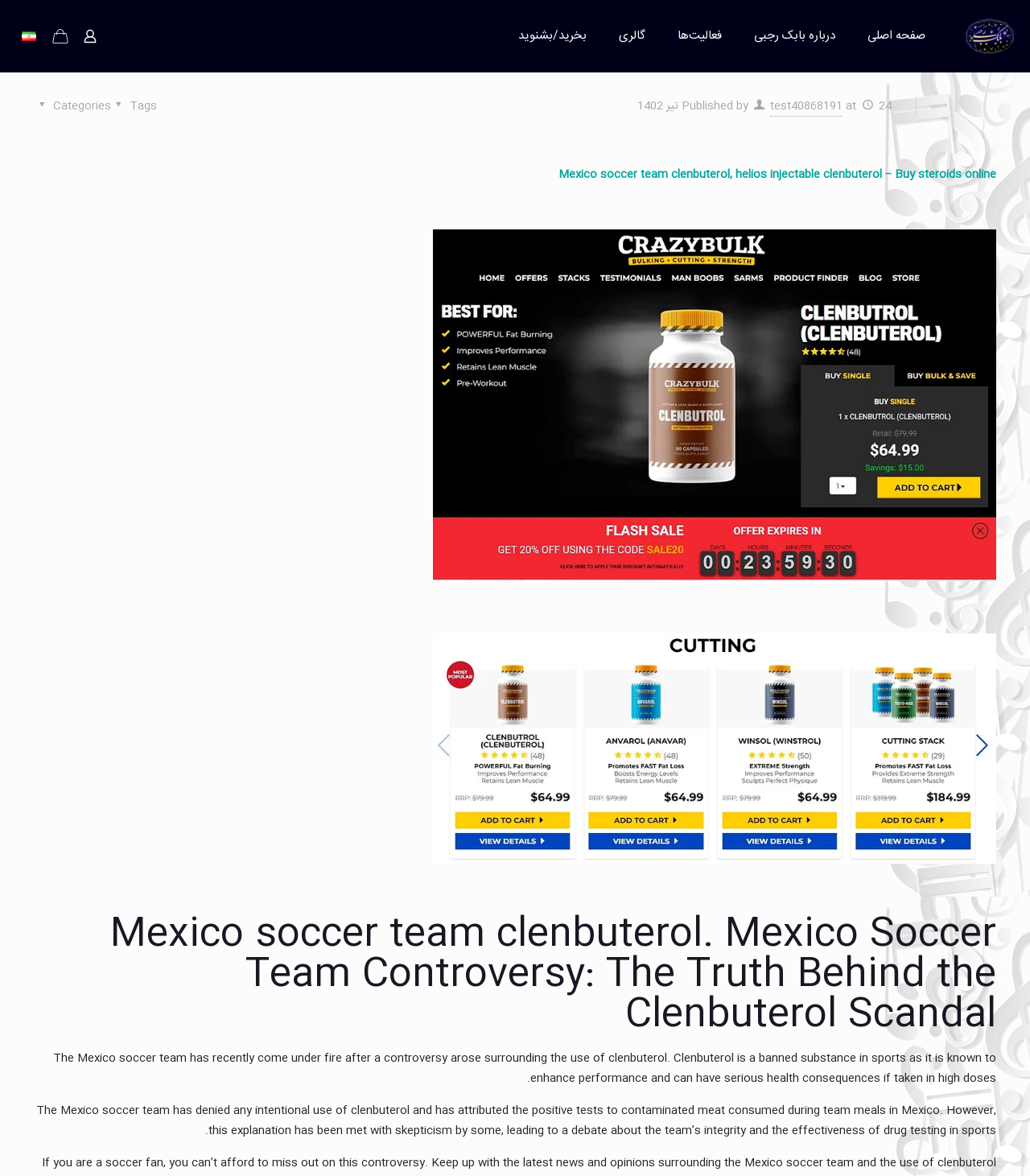Determine the bounding box coordinates for the region that must be clicked to execute the following instruction: "go to homepage".

[0.827, 0.0, 0.914, 0.062]